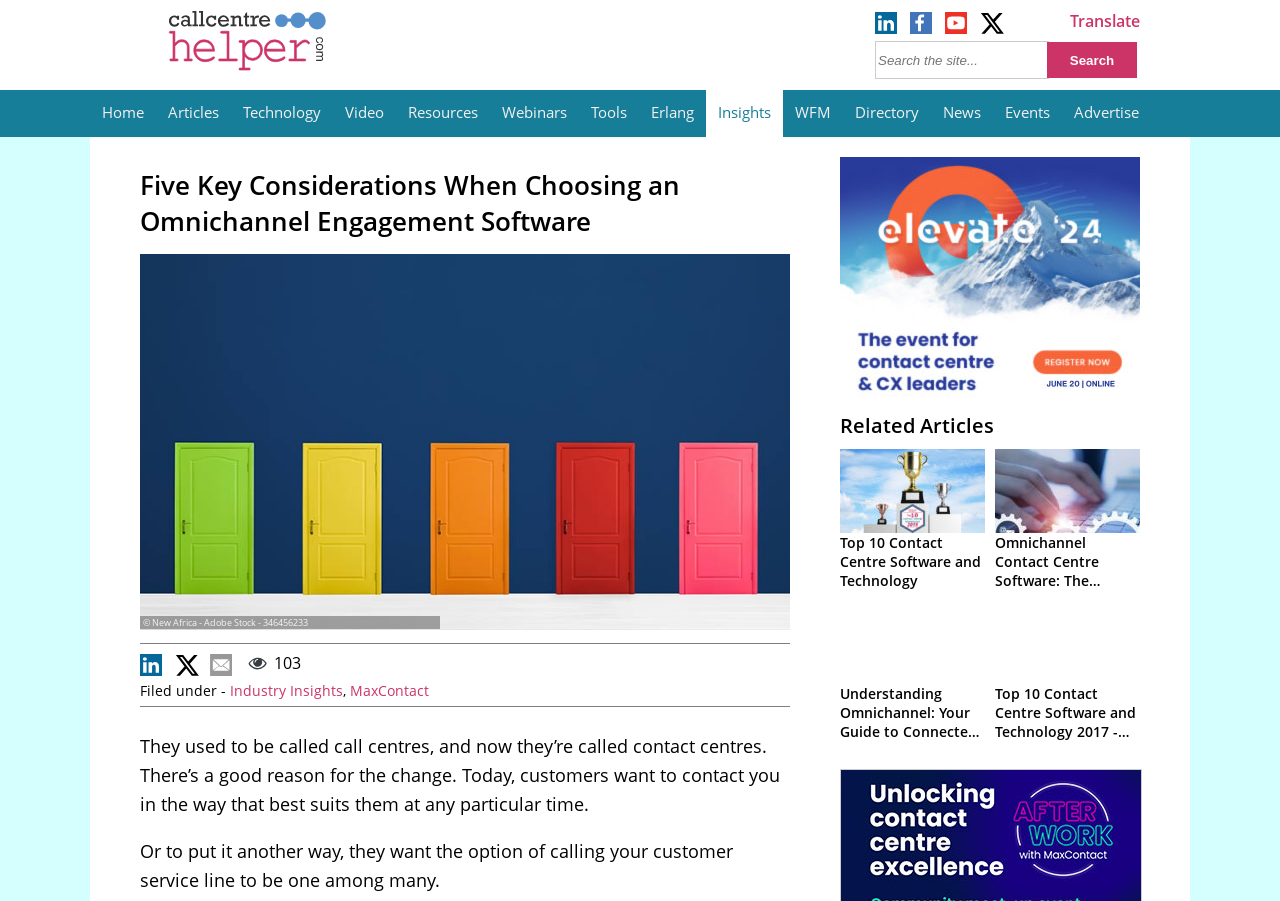What are the related articles about?
Answer the question with detailed information derived from the image.

The related articles section lists several articles related to contact centre technology, including the top 10 contact centre technology award winners, omnichannel contact centre software, and understanding omnichannel customer support.